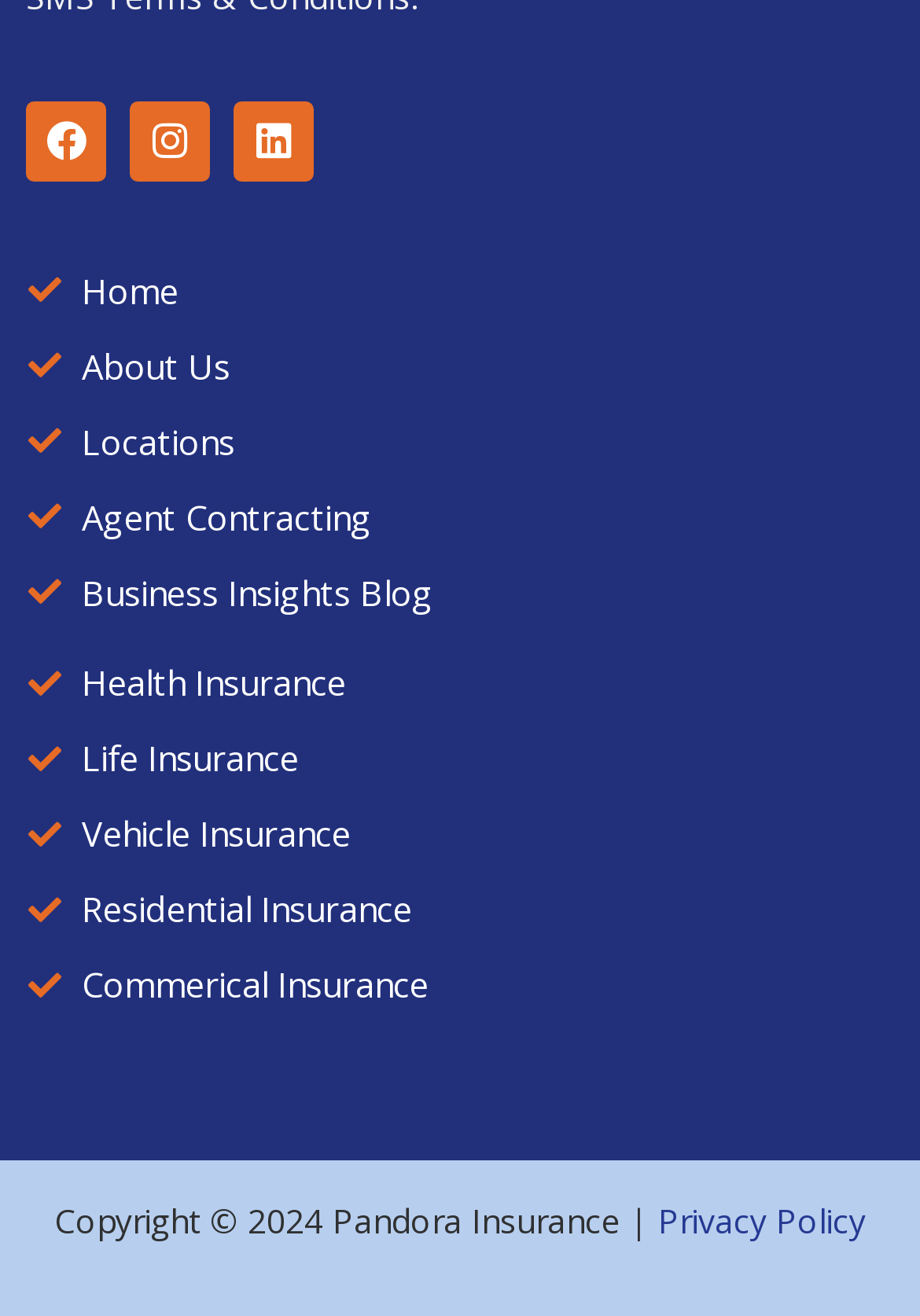Please specify the bounding box coordinates of the clickable region necessary for completing the following instruction: "Read Privacy Policy". The coordinates must consist of four float numbers between 0 and 1, i.e., [left, top, right, bottom].

[0.715, 0.911, 0.941, 0.945]